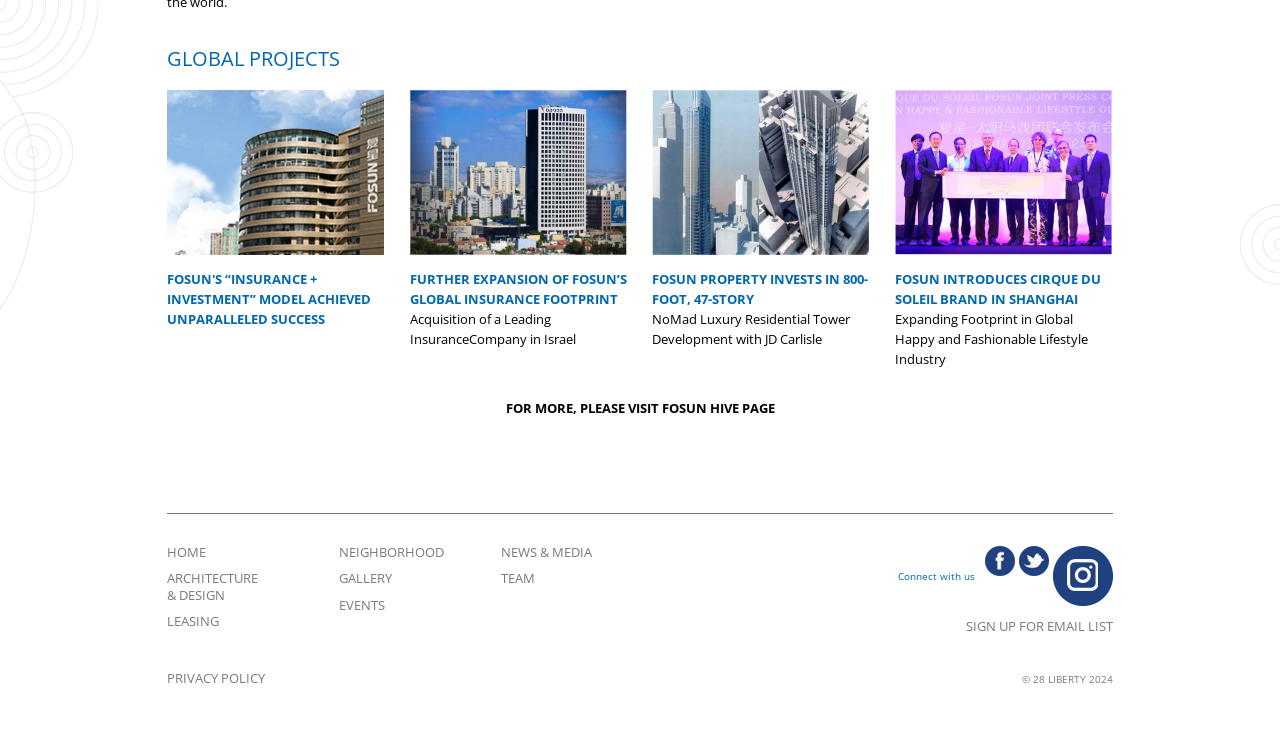Locate the bounding box for the described UI element: "Sign Up for email list". Ensure the coordinates are four float numbers between 0 and 1, formatted as [left, top, right, bottom].

[0.512, 0.816, 0.87, 0.856]